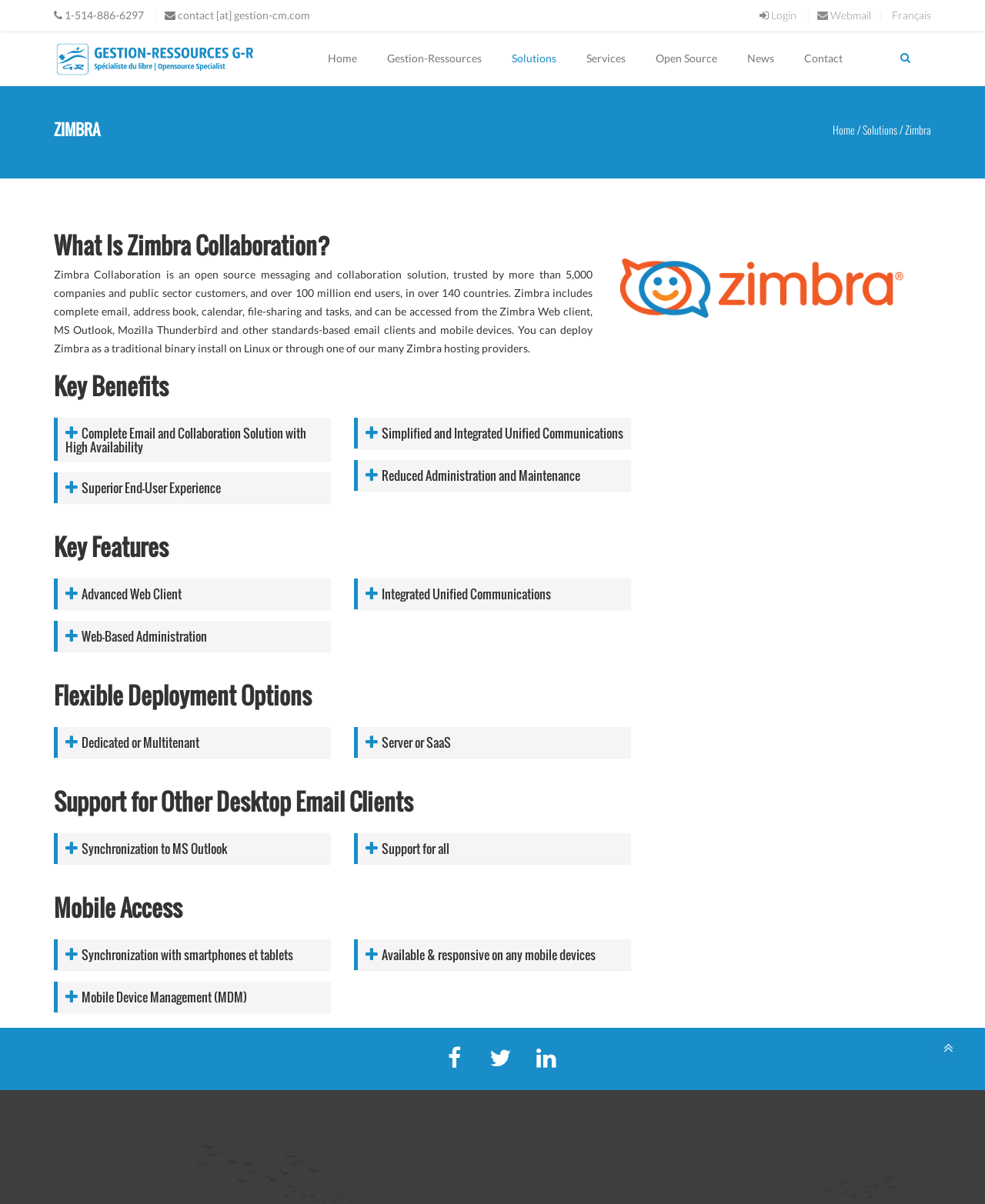Show the bounding box coordinates of the element that should be clicked to complete the task: "Click on the 'Contact' link".

[0.802, 0.026, 0.869, 0.072]